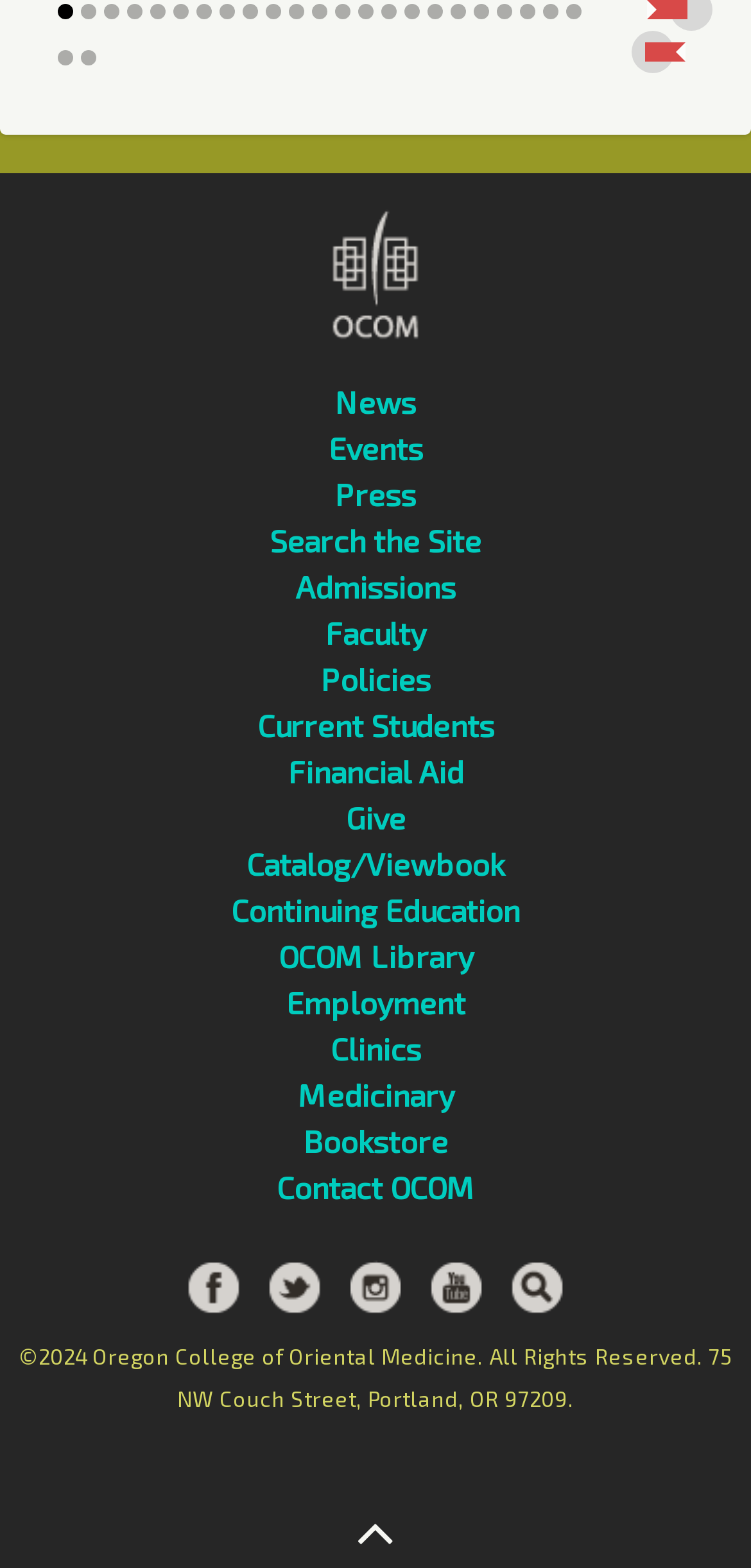Please give a succinct answer using a single word or phrase:
How many links are in the top navigation menu?

9